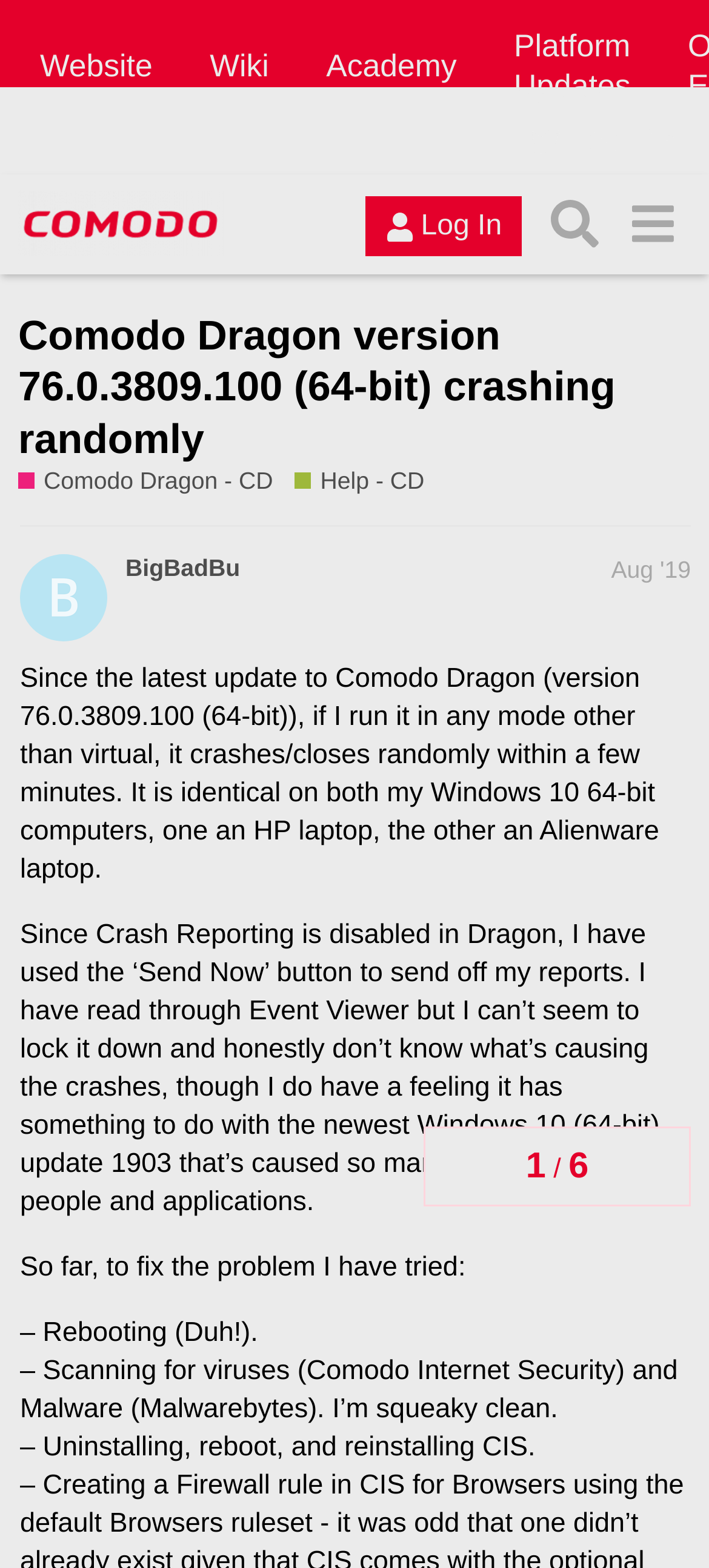Identify the bounding box of the UI element described as follows: "Comodo Dragon - CD". Provide the coordinates as four float numbers in the range of 0 to 1 [left, top, right, bottom].

[0.026, 0.296, 0.385, 0.317]